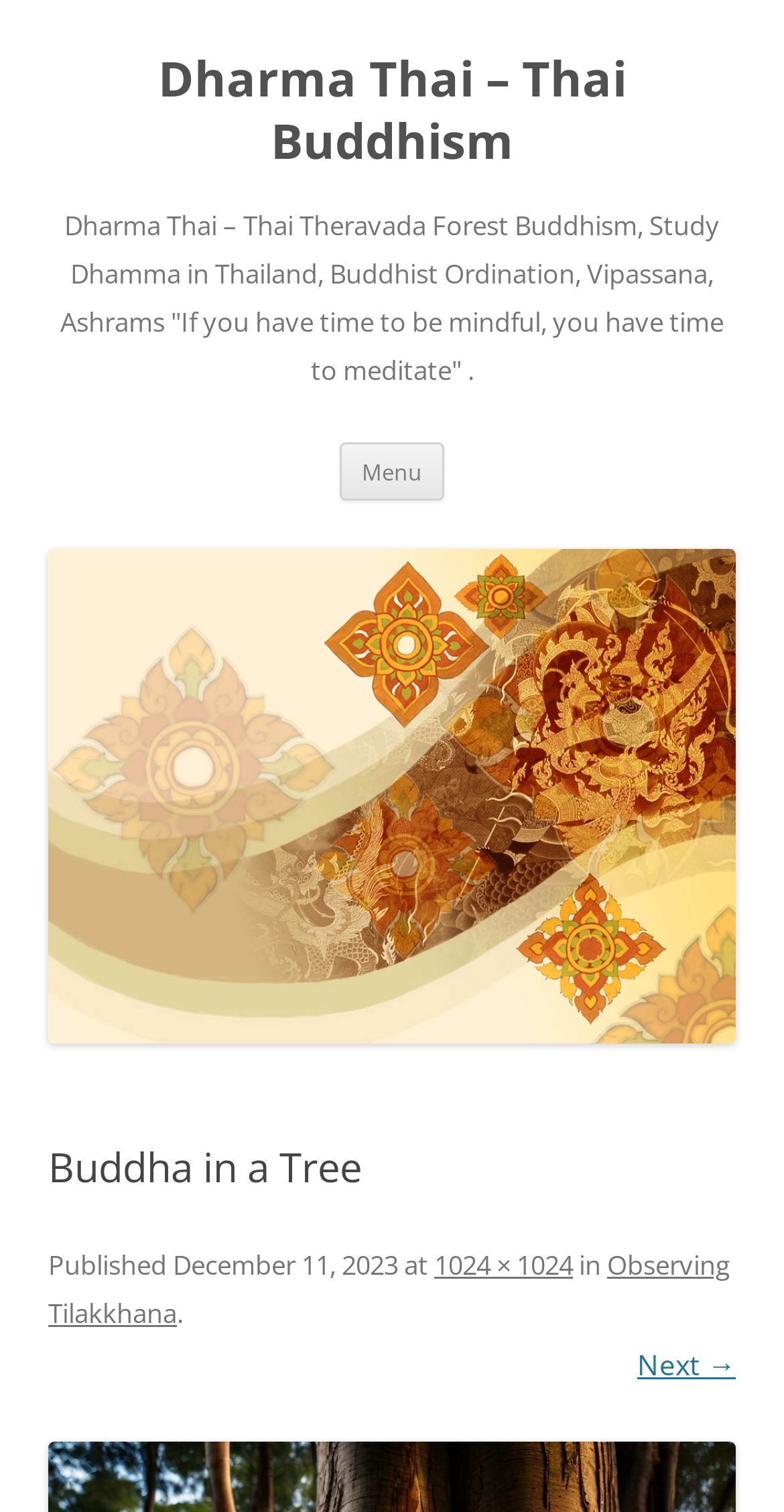Describe all the visual and textual components of the webpage comprehensively.

The webpage is about Dharma Thai, a Thai Buddhism organization. At the top, there is a heading that reads "Dharma Thai – Thai Buddhism" which is also a link. Below it, there is a longer heading that provides more information about the organization, including its focus on Theravada Forest Buddhism, study programs, and meditation.

To the right of the headings, there is a button labeled "Menu". Below the button, there is a link that allows users to skip to the content of the page. 

On the left side of the page, there is a link to the organization's homepage, accompanied by an image with the same name. Below the image, there is a header section that contains a heading "Buddha in a Tree". 

At the bottom of the page, there is a footer section that displays some metadata about the page. It shows the publication date, "December 11, 2023", and a link to another article titled "Observing Tilakkhana". There is also a link to the next page, labeled "Next →".